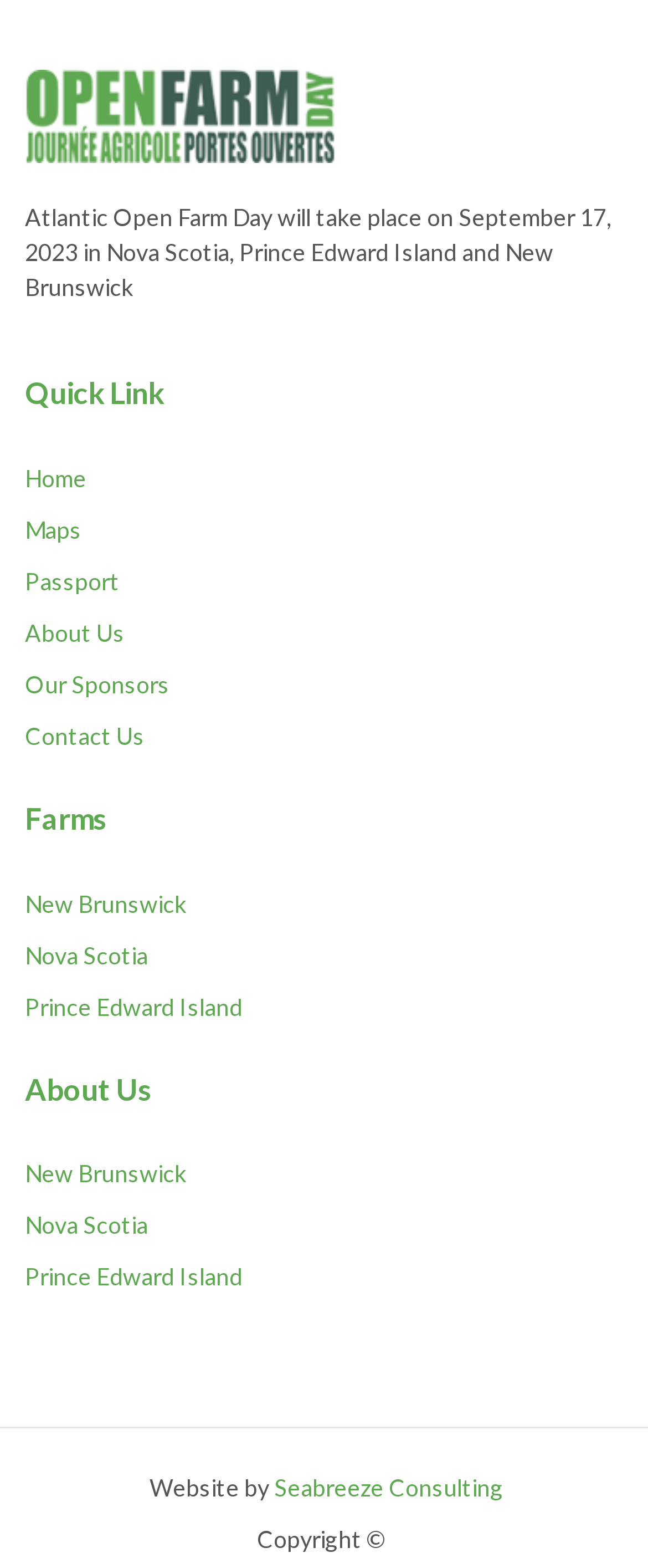Determine the bounding box coordinates of the region that needs to be clicked to achieve the task: "Check the 'Contact Us' page".

[0.038, 0.46, 0.223, 0.478]